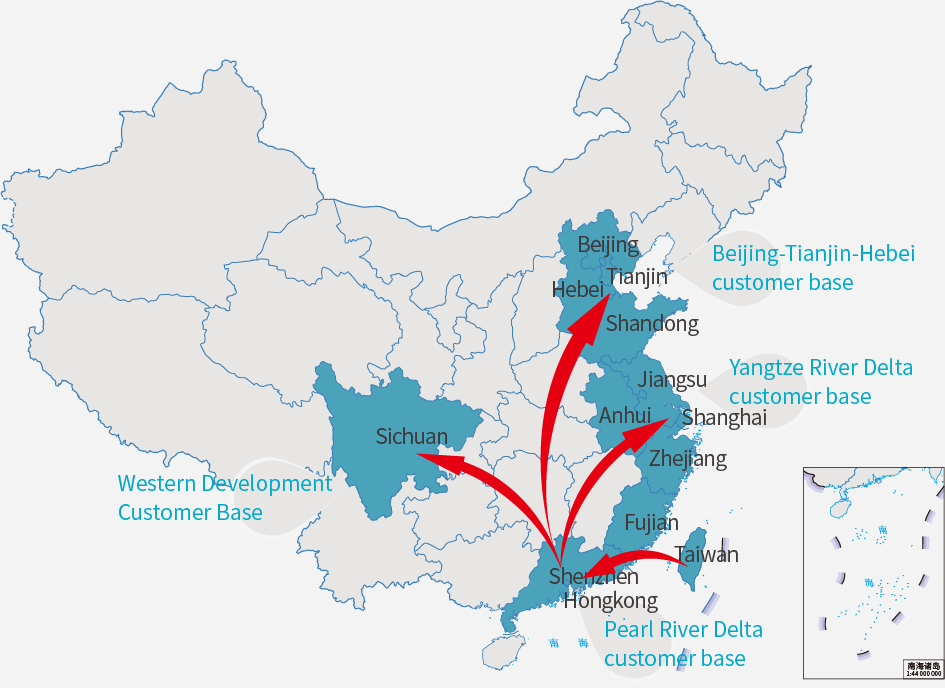What do the red arrows on the map represent?
Please answer the question as detailed as possible.

The caption states that the red arrows on the map illustrate the connections between the customer bases in different regions, showcasing the strategic routes and flows of commerce.